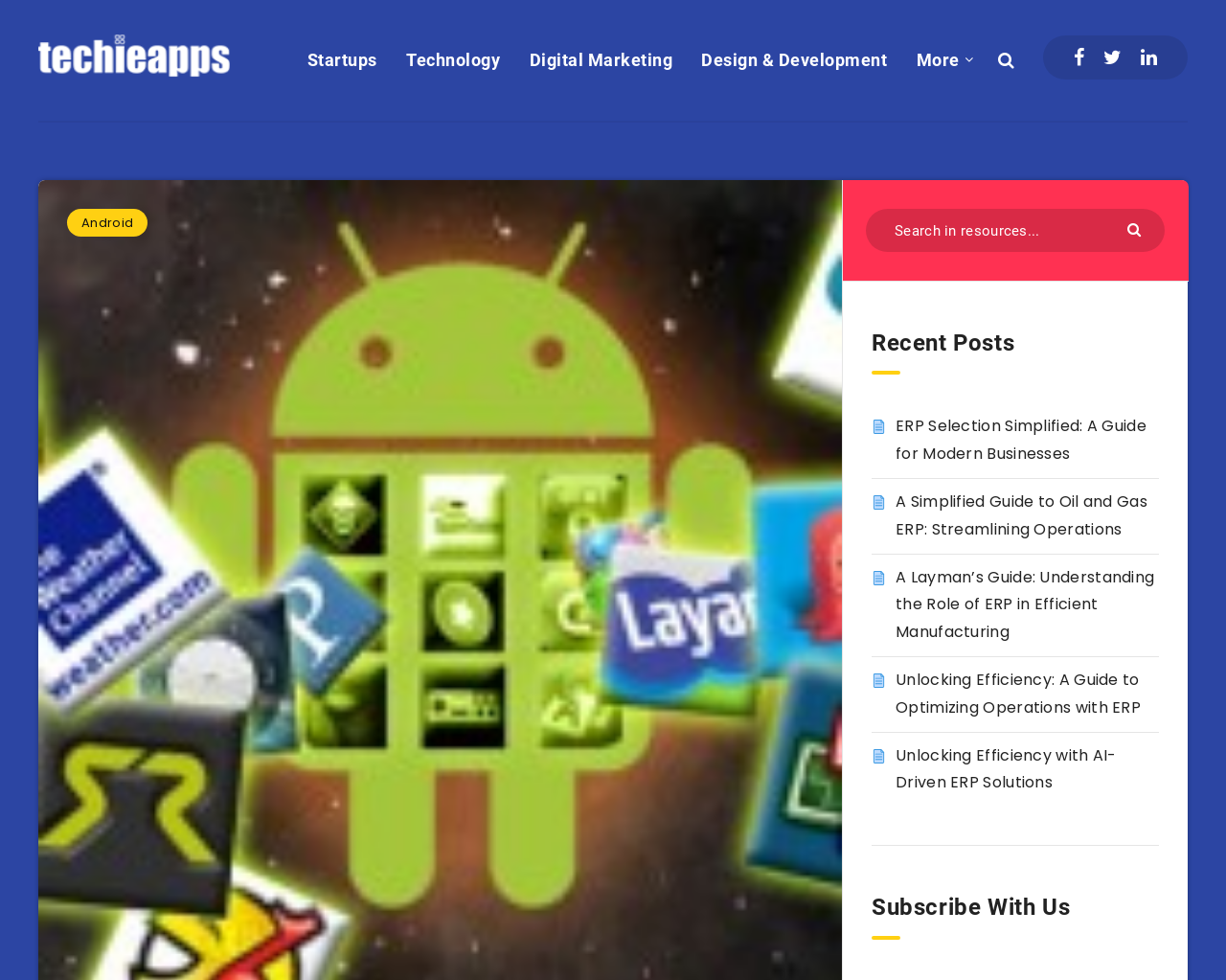Analyze the image and deliver a detailed answer to the question: What is the name of the website?

The name of the website can be found in the top-left corner of the webpage, where it says 'Techieapps' in a link format.